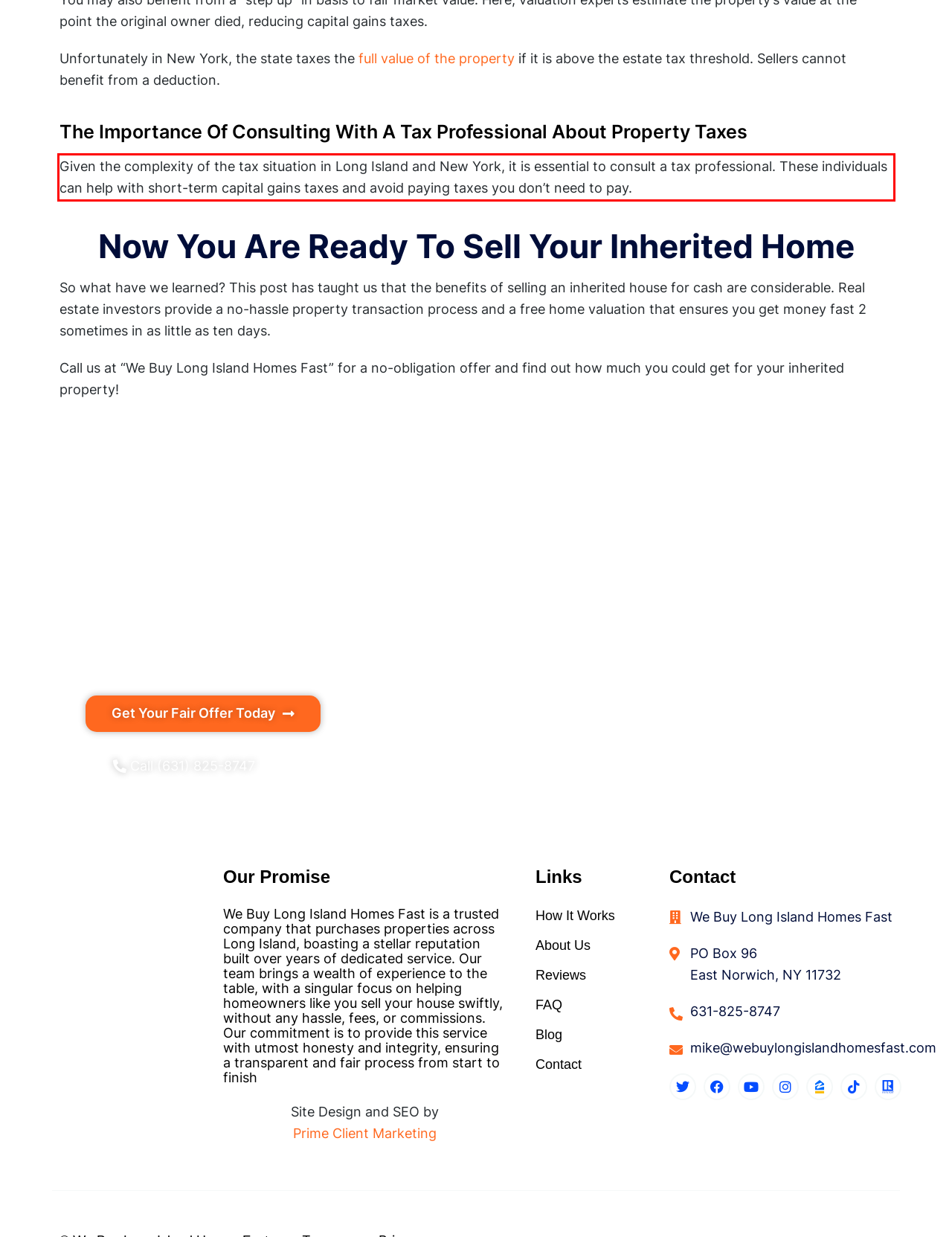Please identify the text within the red rectangular bounding box in the provided webpage screenshot.

Given the complexity of the tax situation in Long Island and New York, it is essential to consult a tax professional. These individuals can help with short-term capital gains taxes and avoid paying taxes you don’t need to pay.